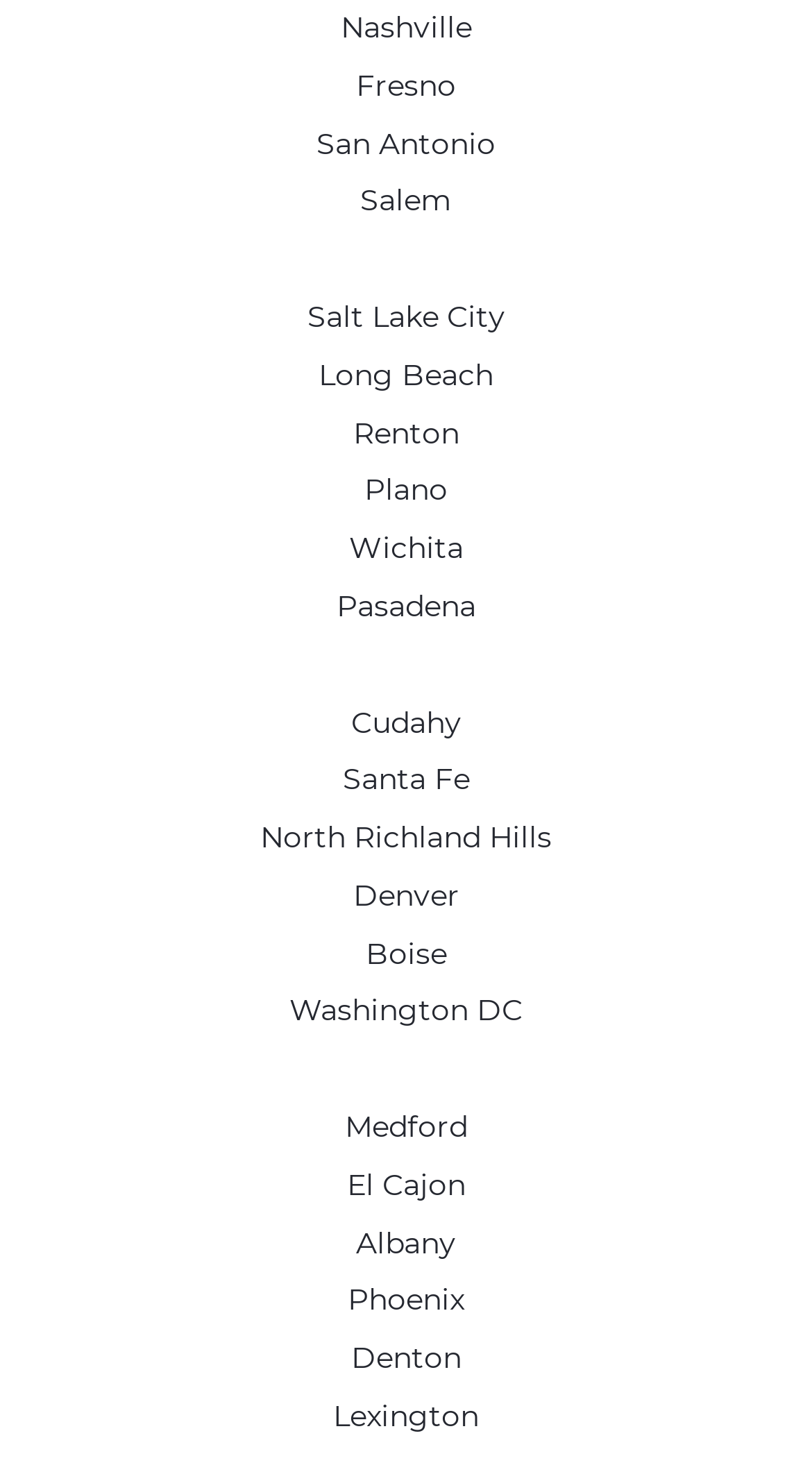Locate the bounding box coordinates of the element to click to perform the following action: 'check Salem'. The coordinates should be given as four float values between 0 and 1, in the form of [left, top, right, bottom].

[0.444, 0.123, 0.556, 0.151]